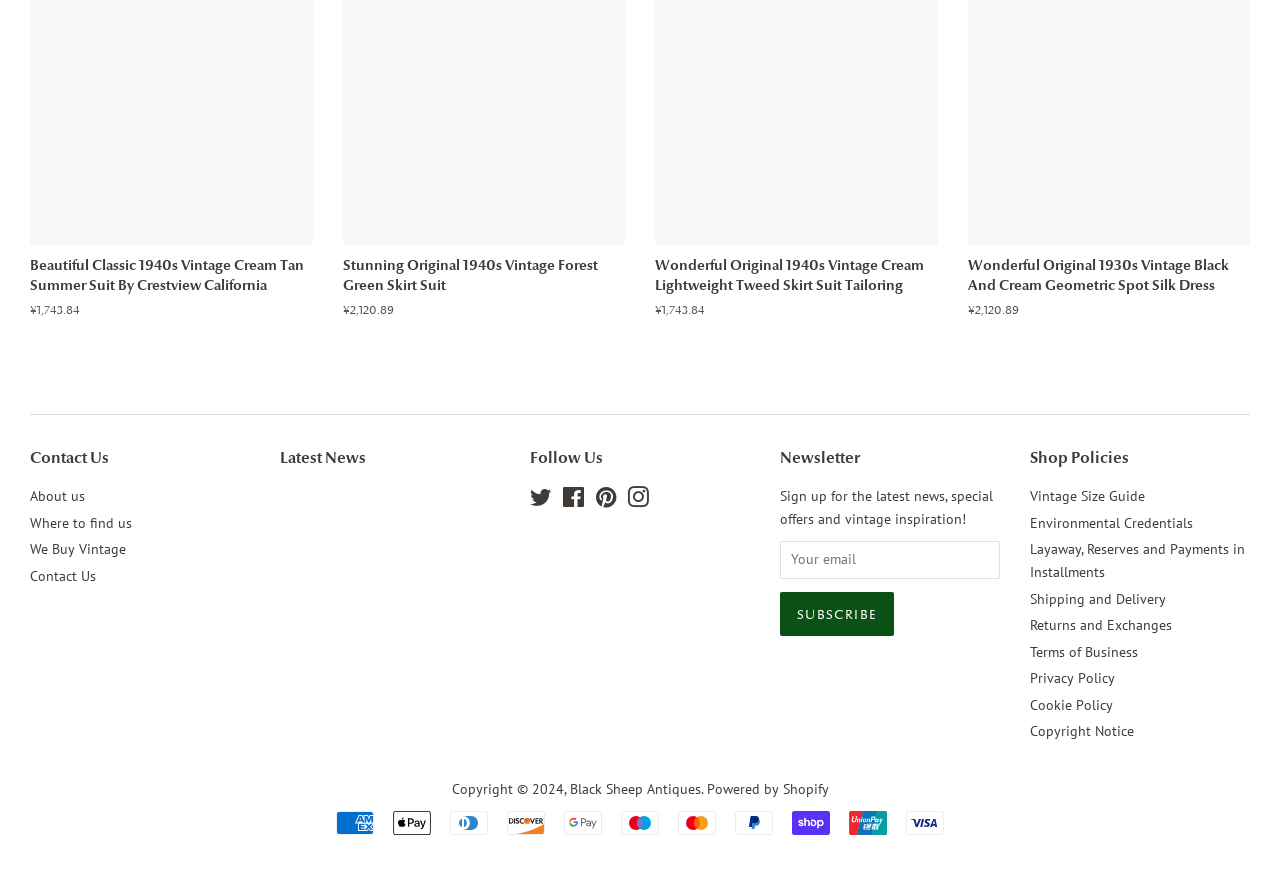Answer the question with a brief word or phrase:
What is the main topic of the 'Latest News' section?

Latest News